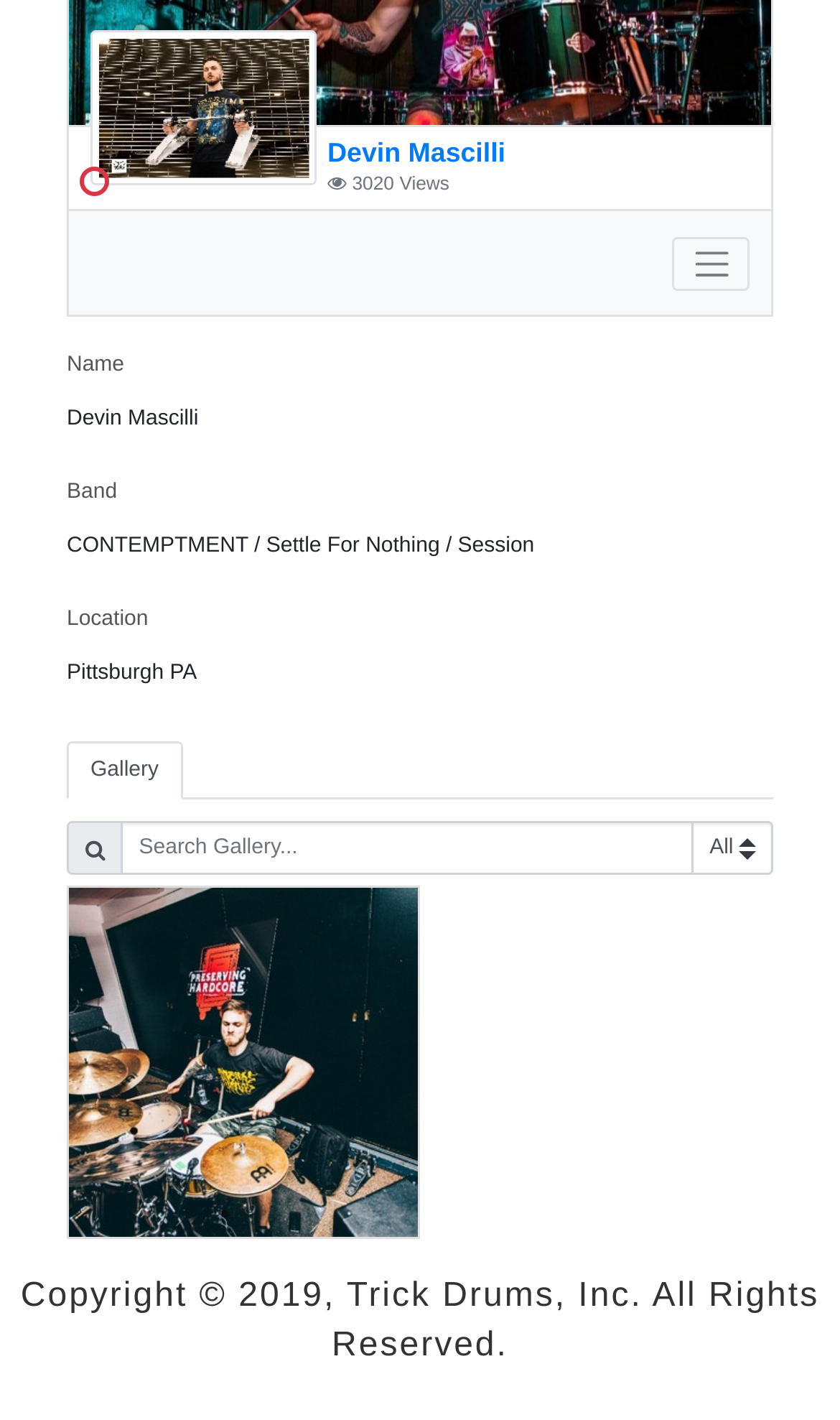Determine the bounding box coordinates in the format (top-left x, top-left y, bottom-right x, bottom-right y). Ensure all values are floating point numbers between 0 and 1. Identify the bounding box of the UI element described by: alt="20190506_154109.jpg"

[0.082, 0.625, 0.497, 0.871]